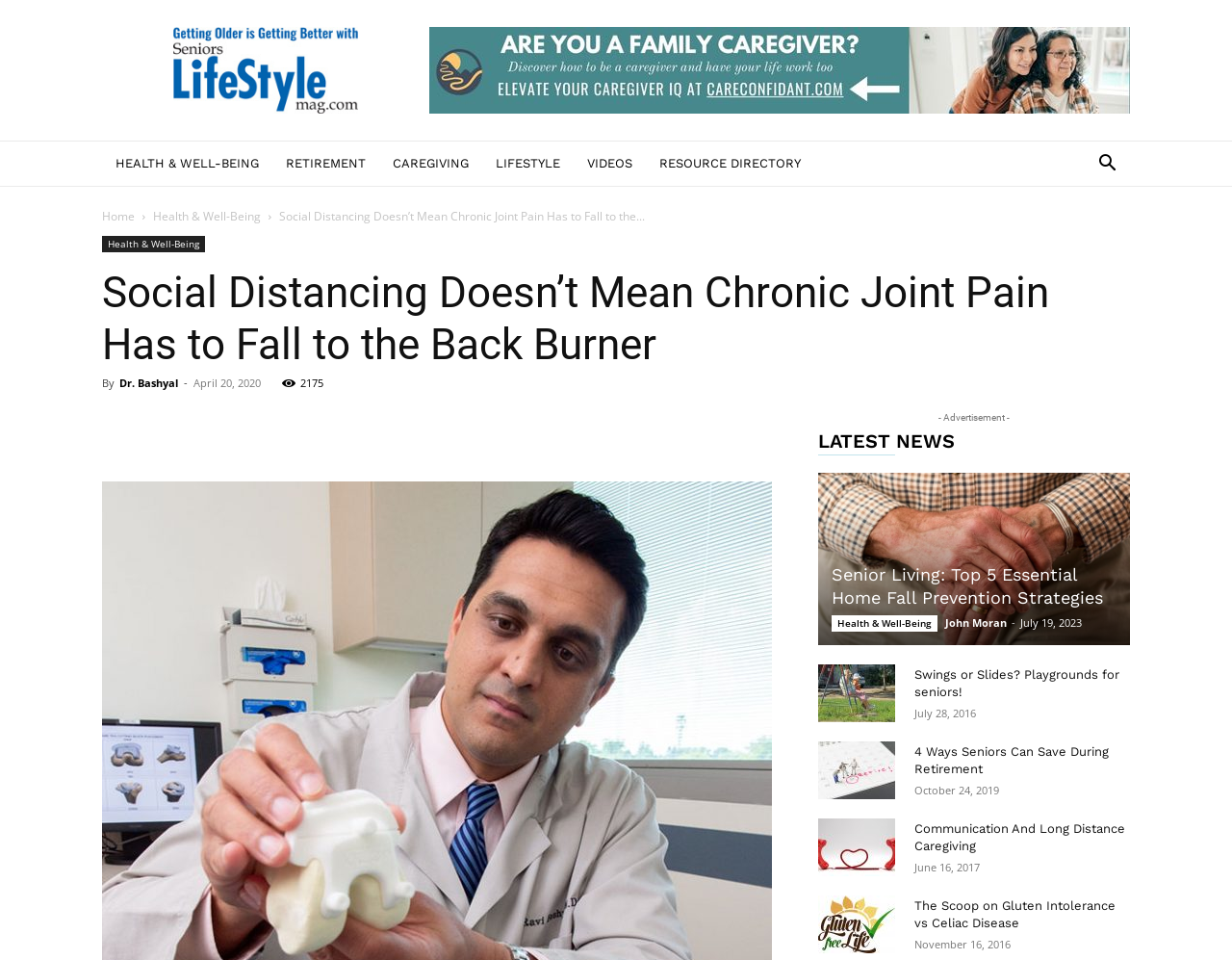Please find the bounding box coordinates of the element's region to be clicked to carry out this instruction: "View 'Fall Prevention'".

[0.664, 0.492, 0.917, 0.672]